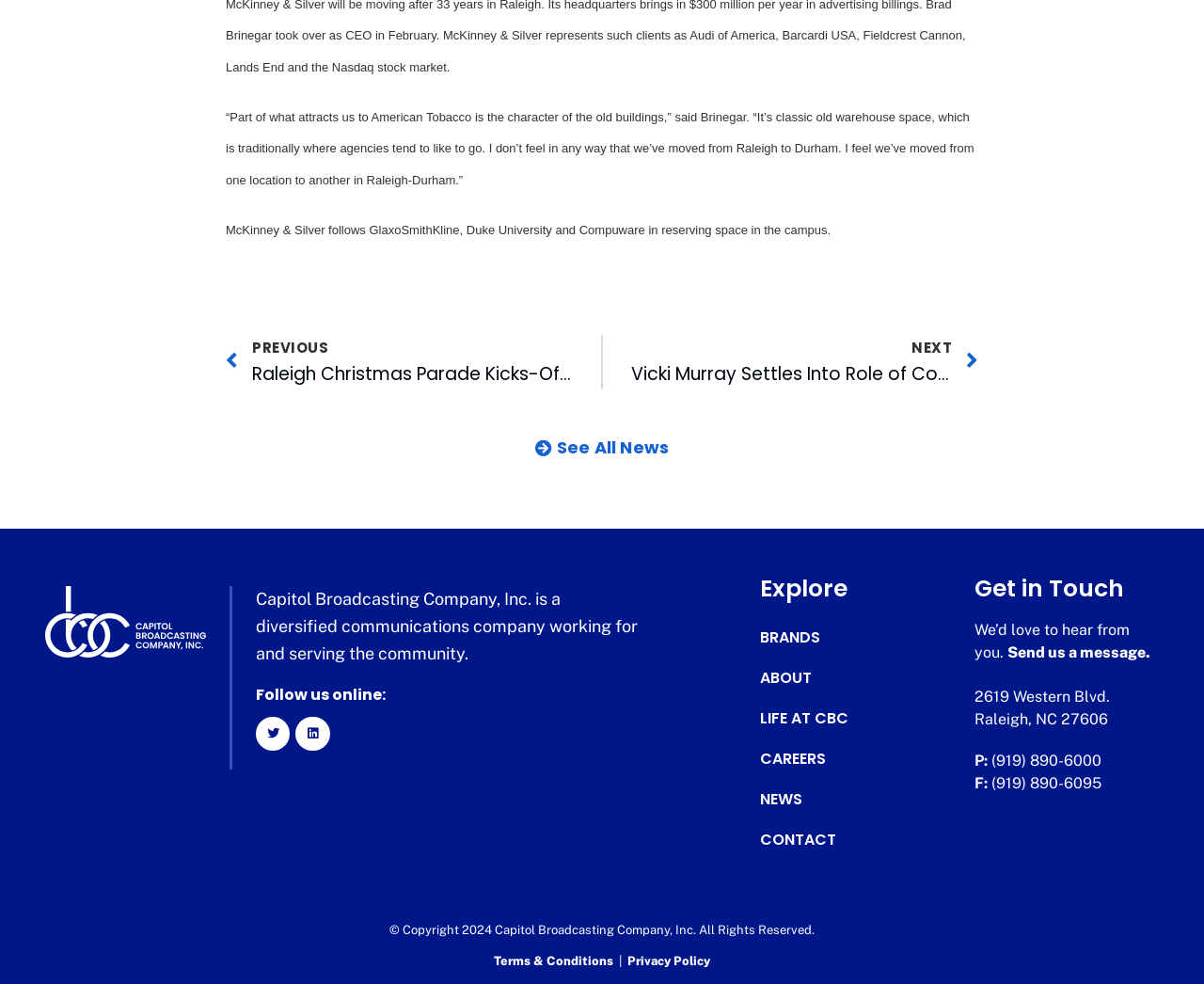Predict the bounding box of the UI element that fits this description: "Send us a message.".

[0.837, 0.654, 0.956, 0.672]